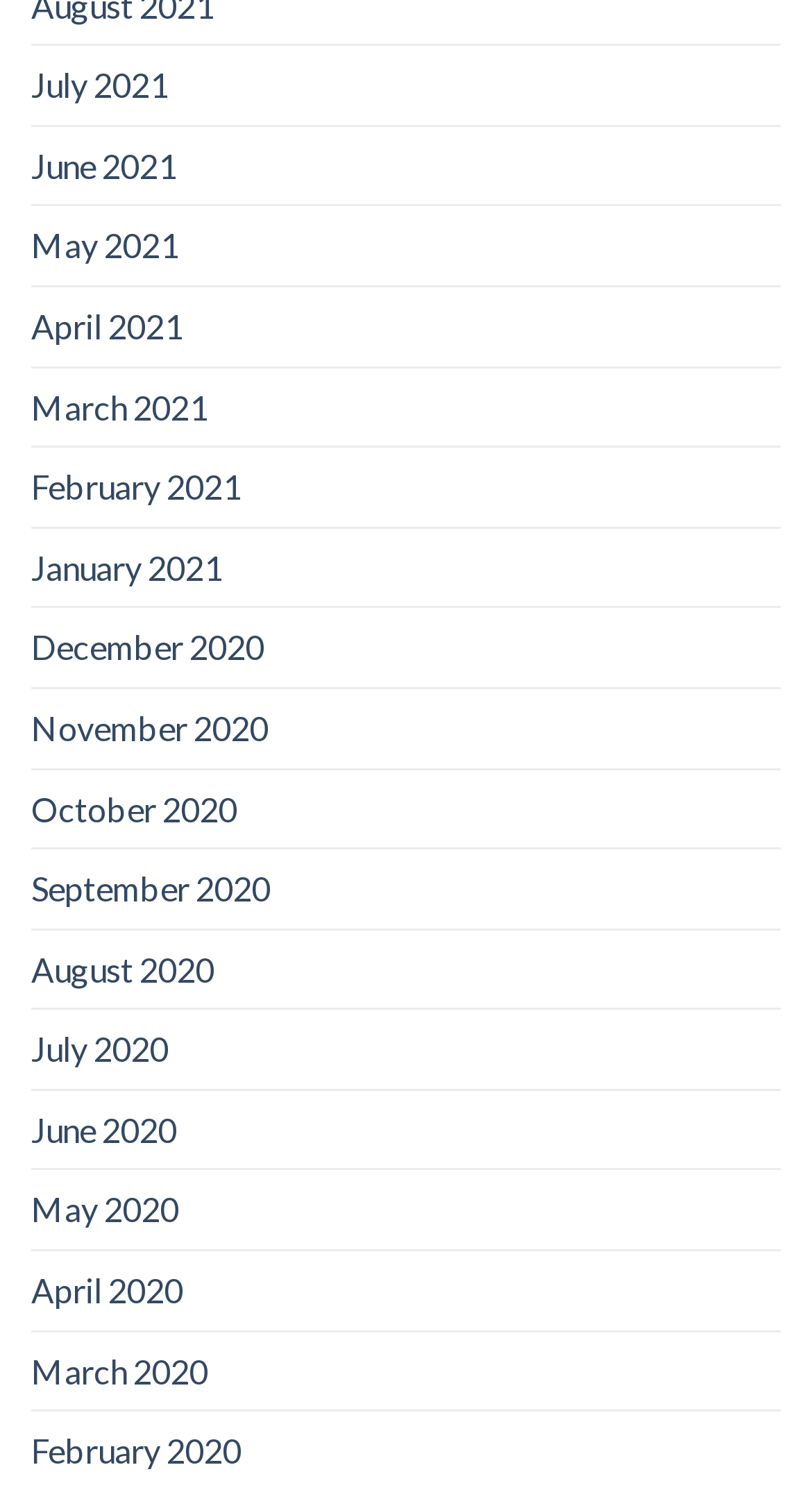Based on what you see in the screenshot, provide a thorough answer to this question: What is the month above April 2021?

By analyzing the vertical positions of the links based on their y1 and y2 coordinates, I found that the link 'March 2021' is above the link 'April 2021'.